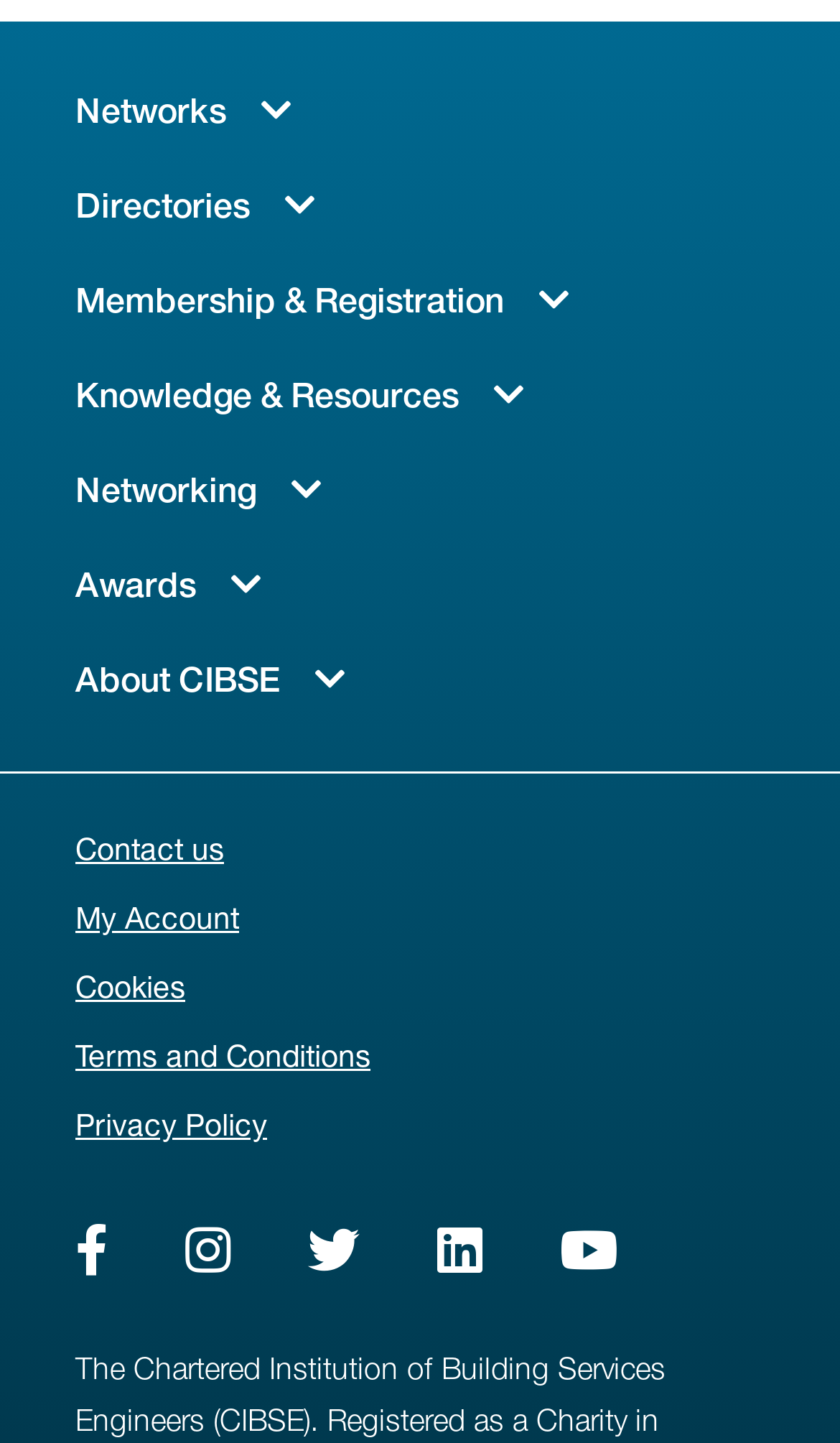Please find the bounding box coordinates of the element that you should click to achieve the following instruction: "View About CIBSE". The coordinates should be presented as four float numbers between 0 and 1: [left, top, right, bottom].

[0.09, 0.439, 0.333, 0.505]